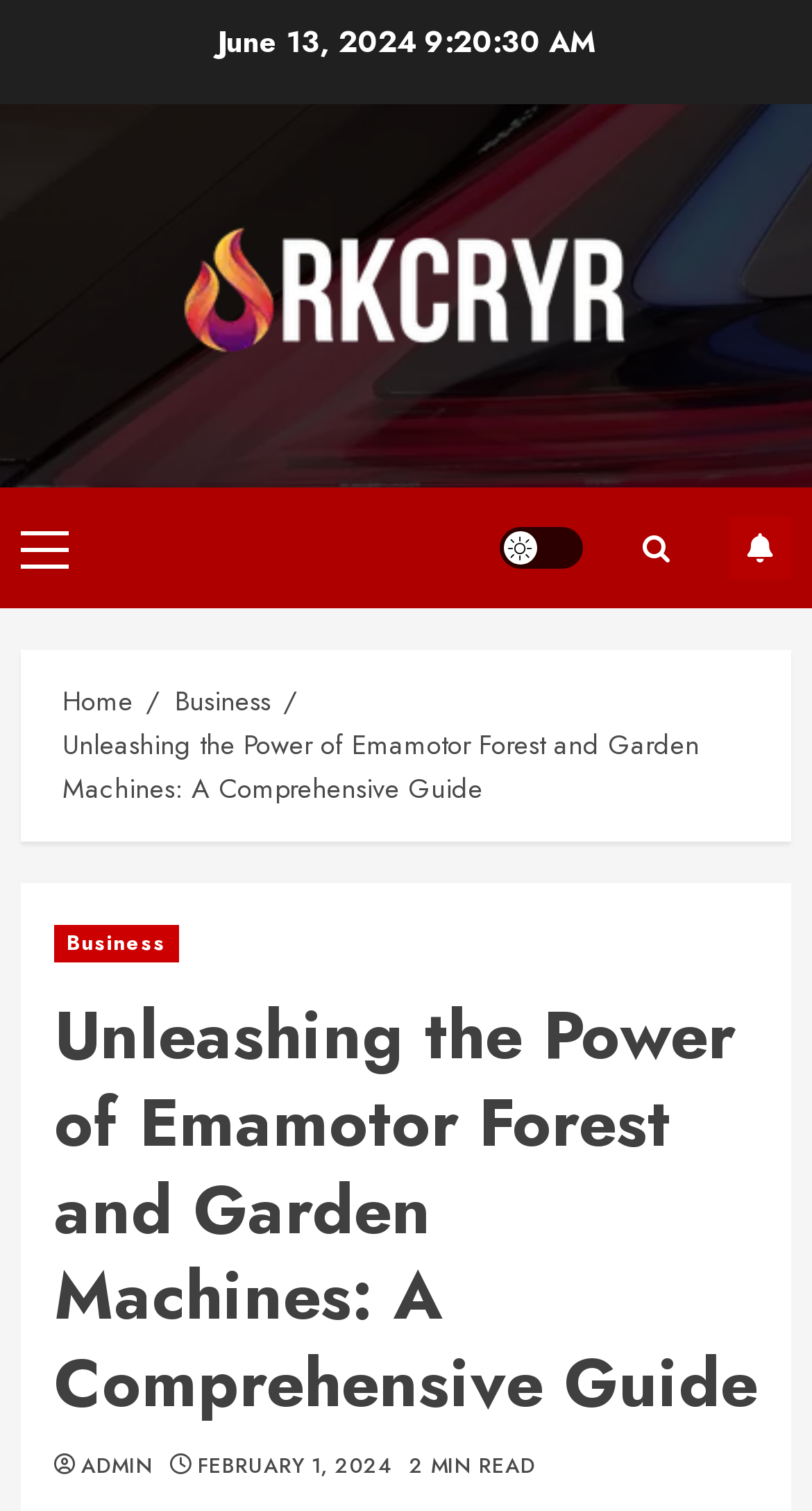Please mark the bounding box coordinates of the area that should be clicked to carry out the instruction: "Subscribe by clicking the 'SUBSCRIBE' button".

[0.897, 0.342, 0.974, 0.383]